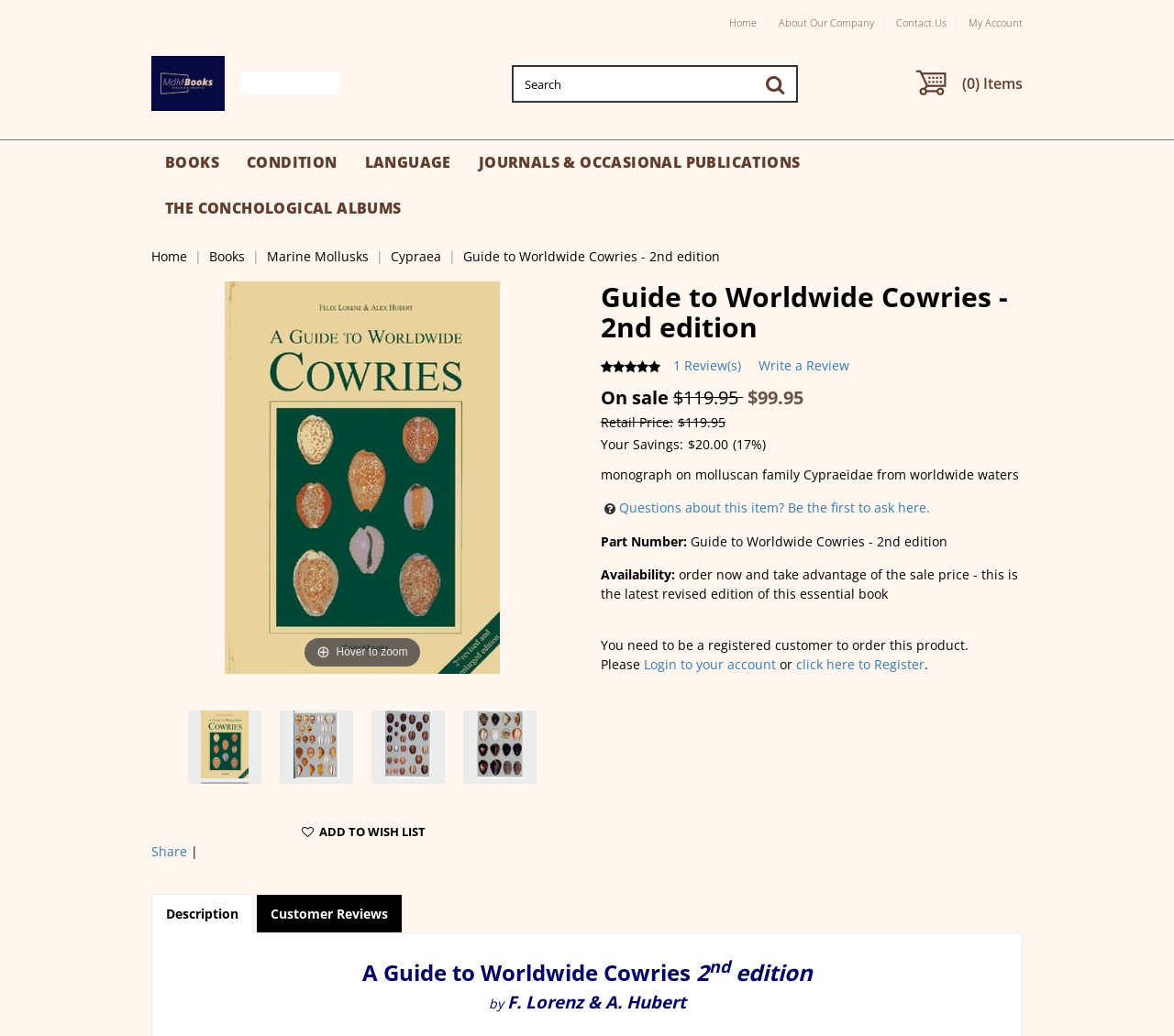Respond with a single word or short phrase to the following question: 
What is the purpose of the 'ADD TO WISH LIST' button?

To add the product to the wishlist